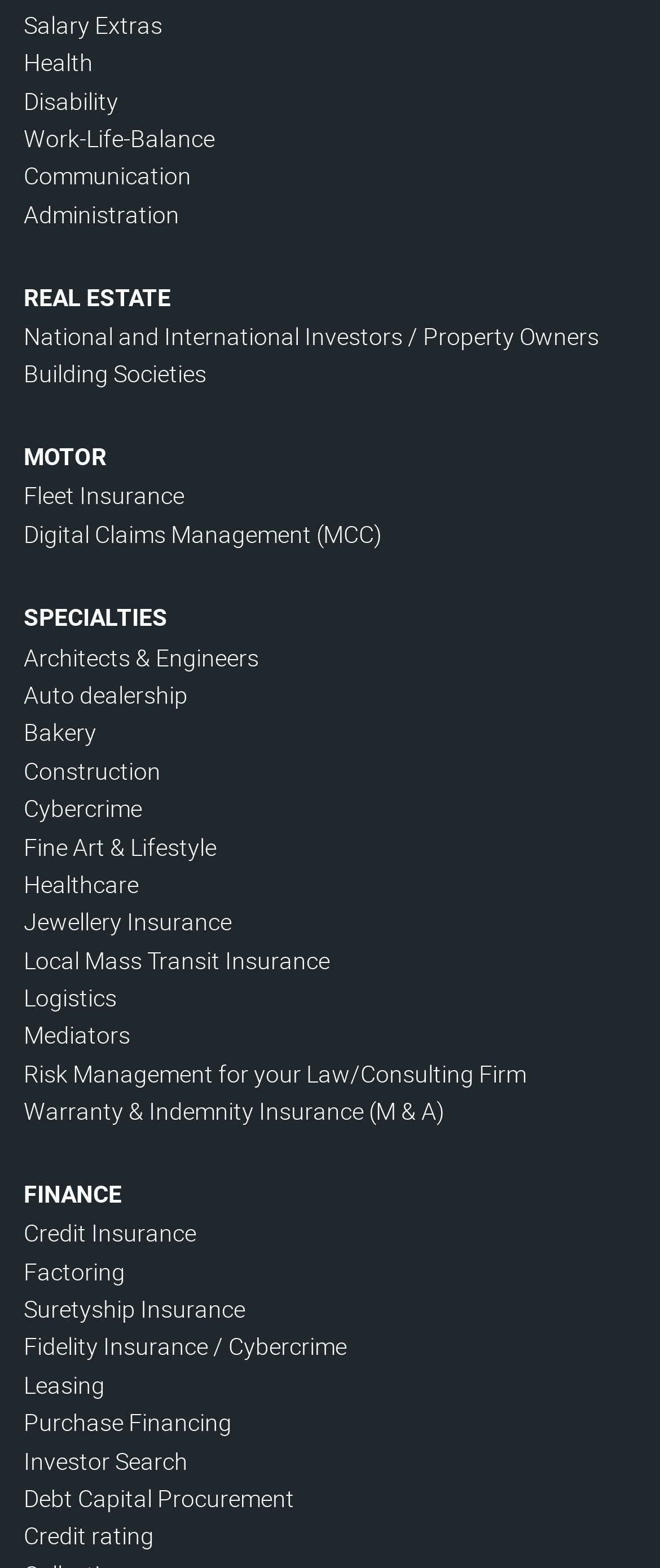What is the first link on the webpage?
From the image, respond with a single word or phrase.

Salary Extras